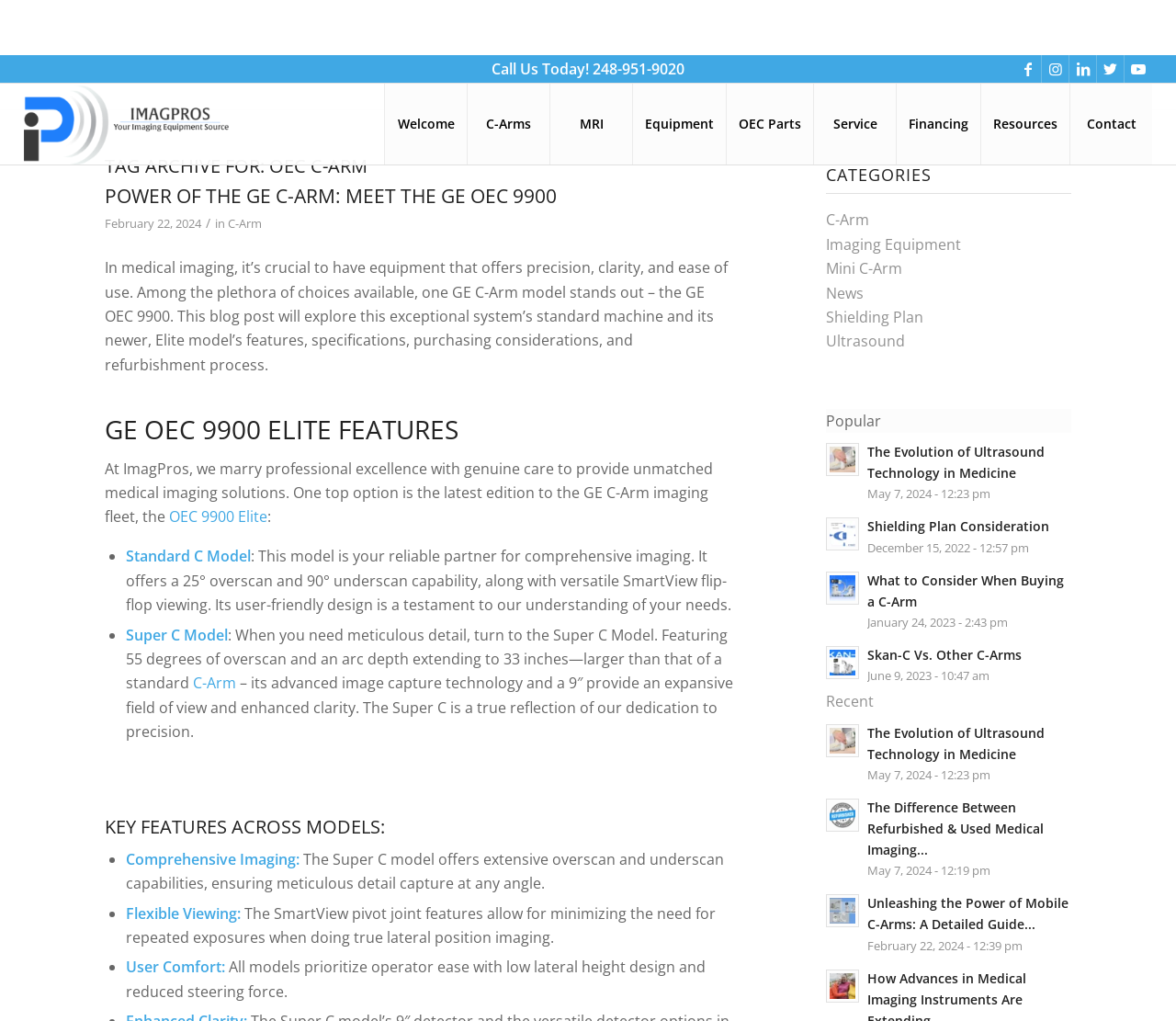Locate the bounding box coordinates of the clickable area needed to fulfill the instruction: "Check the 'Shielding Plan' link".

[0.703, 0.453, 0.731, 0.486]